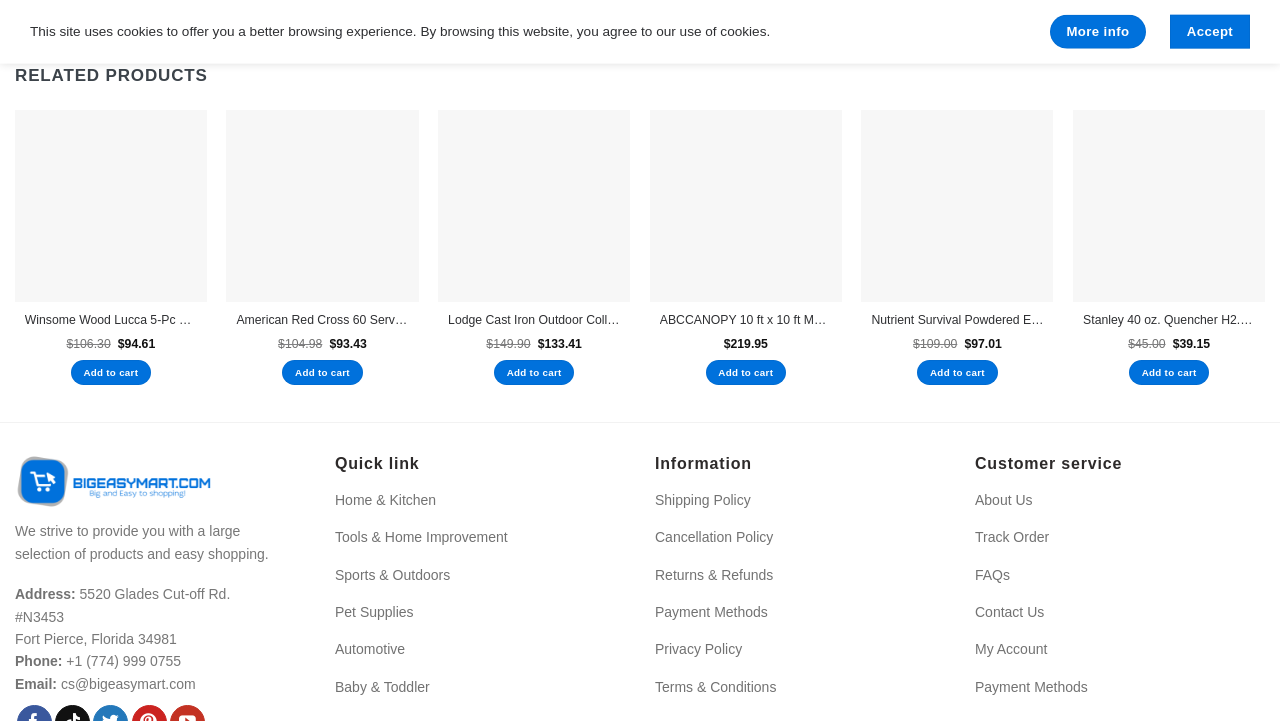Given the description of the UI element: "Payment Methods", predict the bounding box coordinates in the form of [left, top, right, bottom], with each value being a float between 0 and 1.

[0.512, 0.833, 0.6, 0.865]